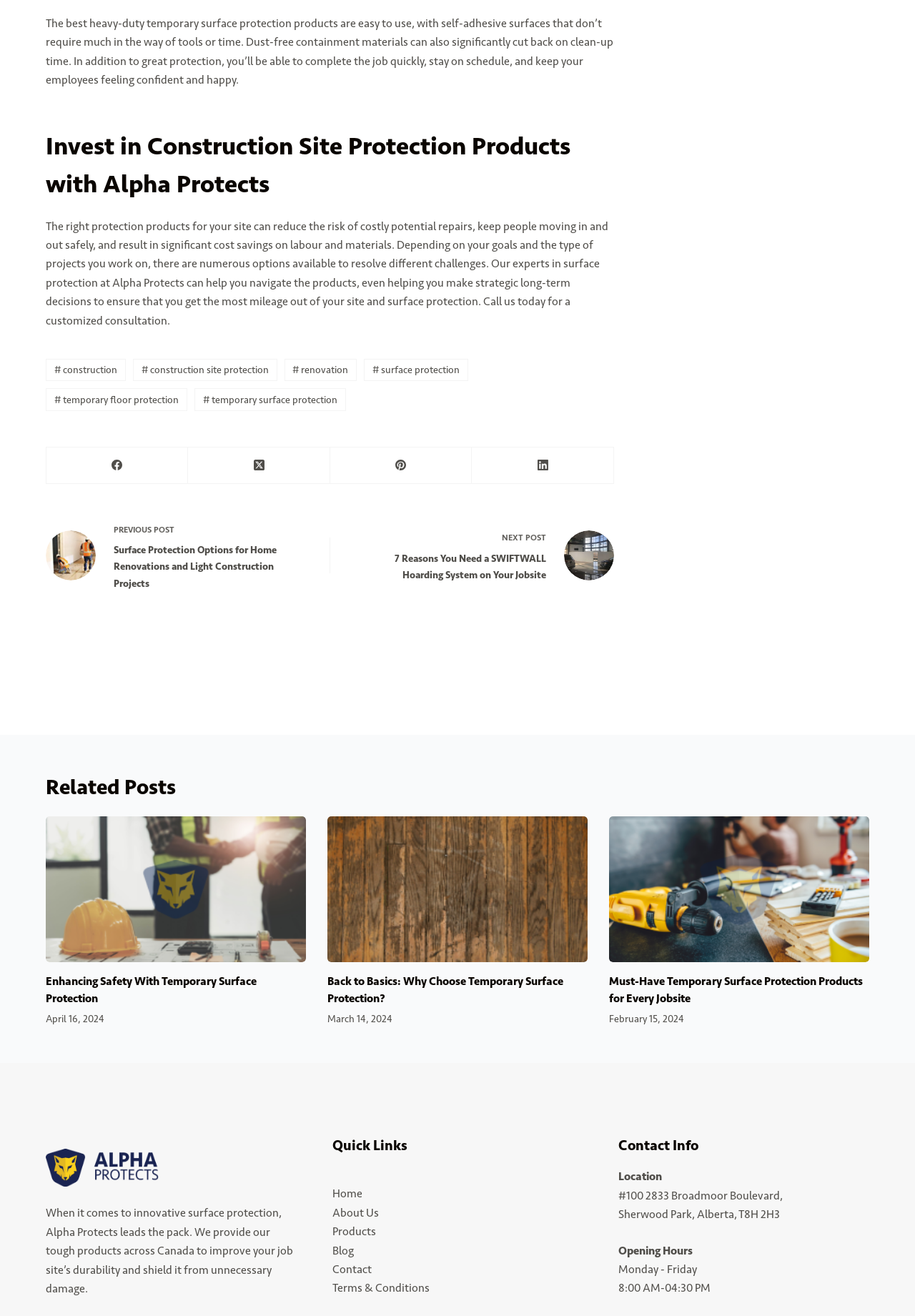Bounding box coordinates are specified in the format (top-left x, top-left y, bottom-right x, bottom-right y). All values are floating point numbers bounded between 0 and 1. Please provide the bounding box coordinate of the region this sentence describes: About Us

[0.363, 0.916, 0.414, 0.927]